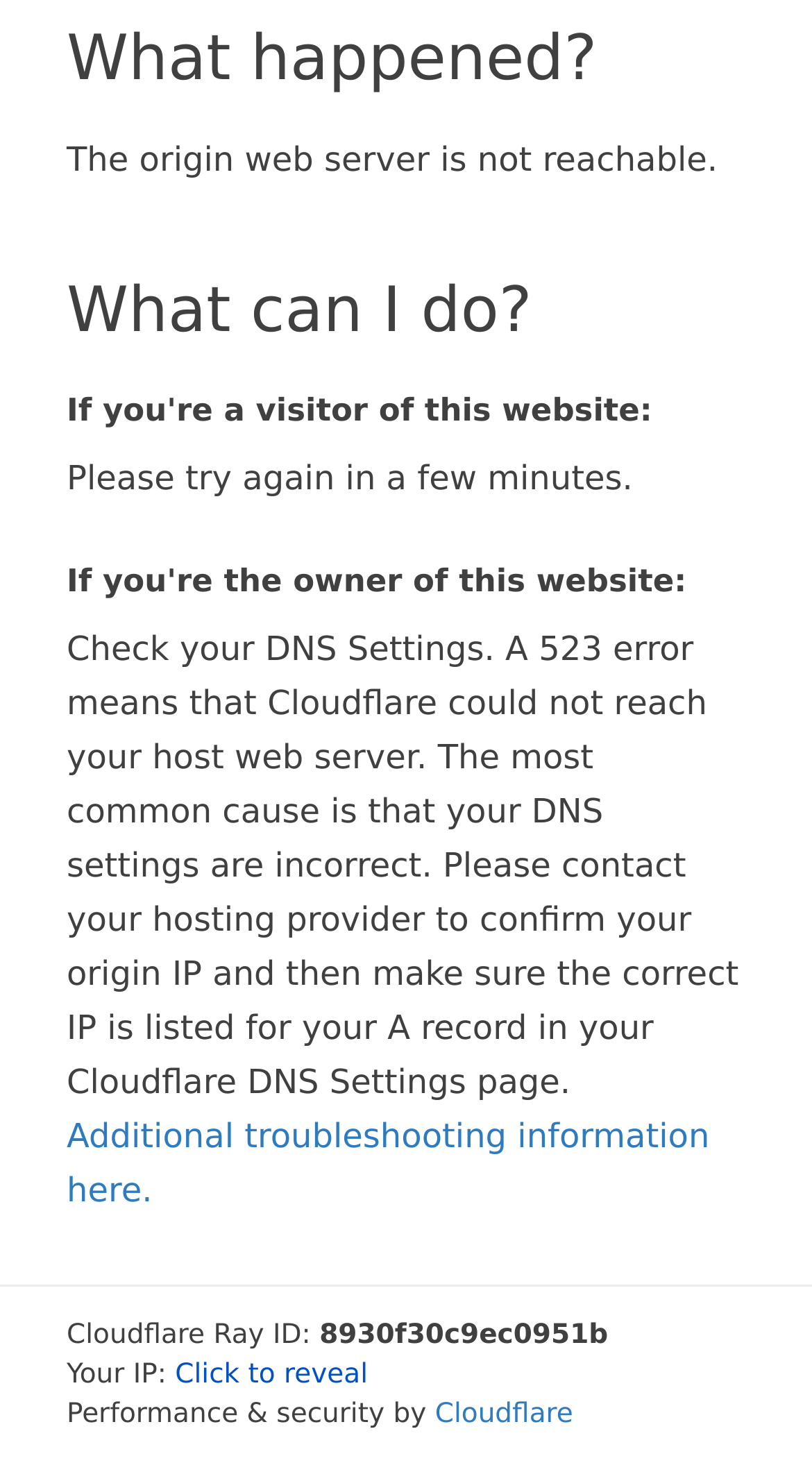Please respond to the question with a concise word or phrase:
What is the suggested action for website visitors?

Try again in a few minutes